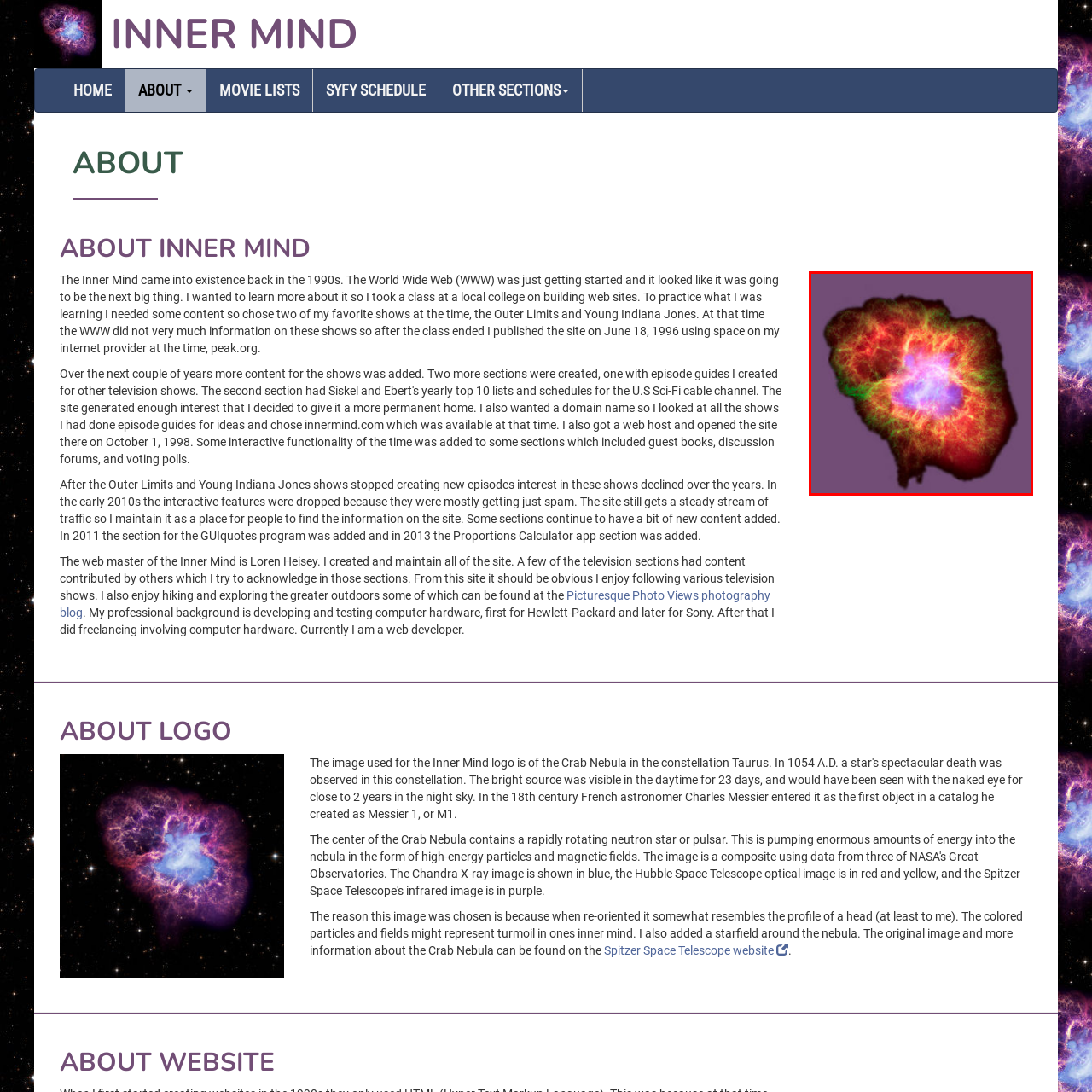Refer to the image within the red outline and provide a one-word or phrase answer to the question:
What is the metaphorical connection of the Crab Nebula?

personal introspection